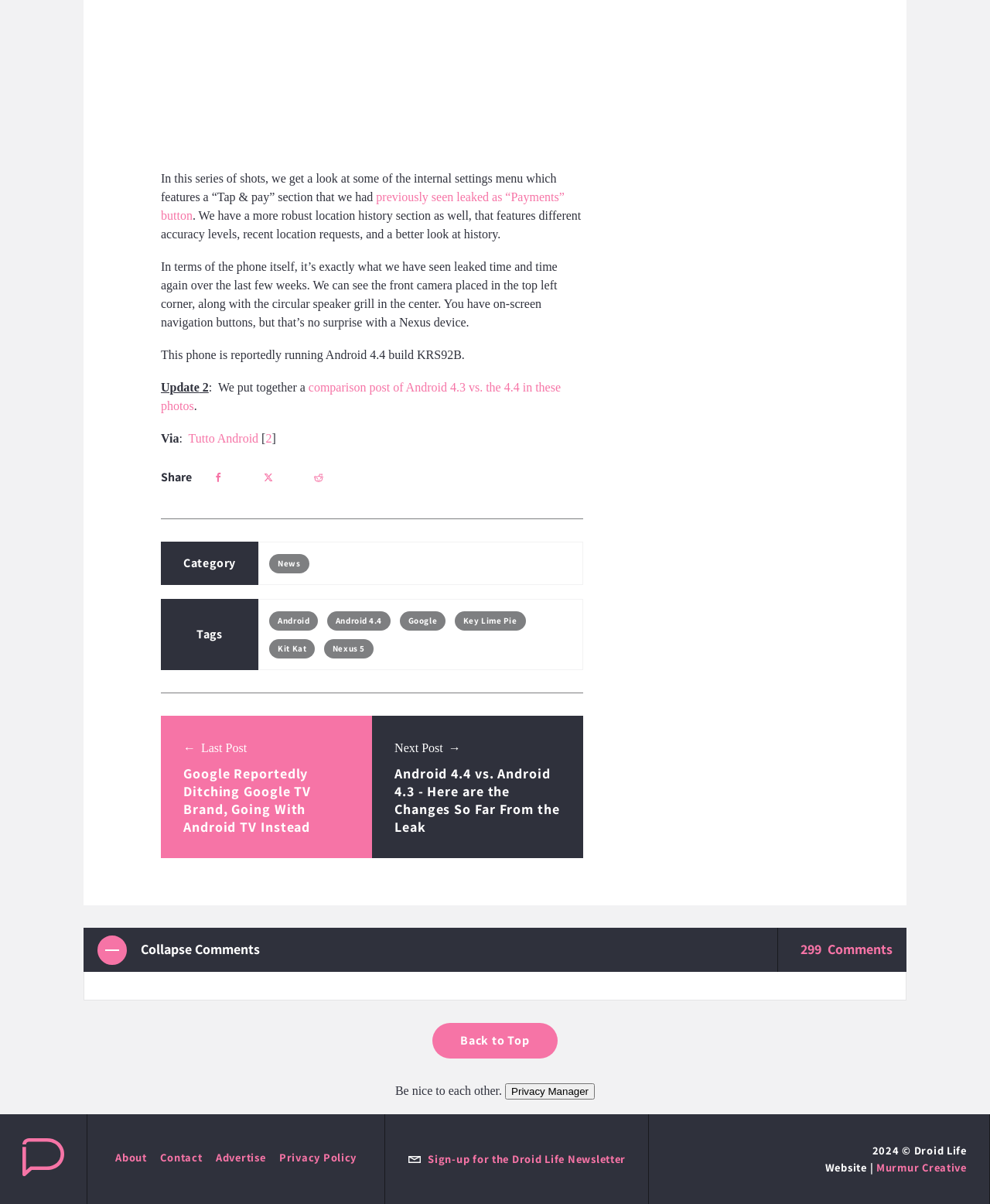Locate the bounding box coordinates of the area where you should click to accomplish the instruction: "Share this article".

[0.162, 0.39, 0.194, 0.403]